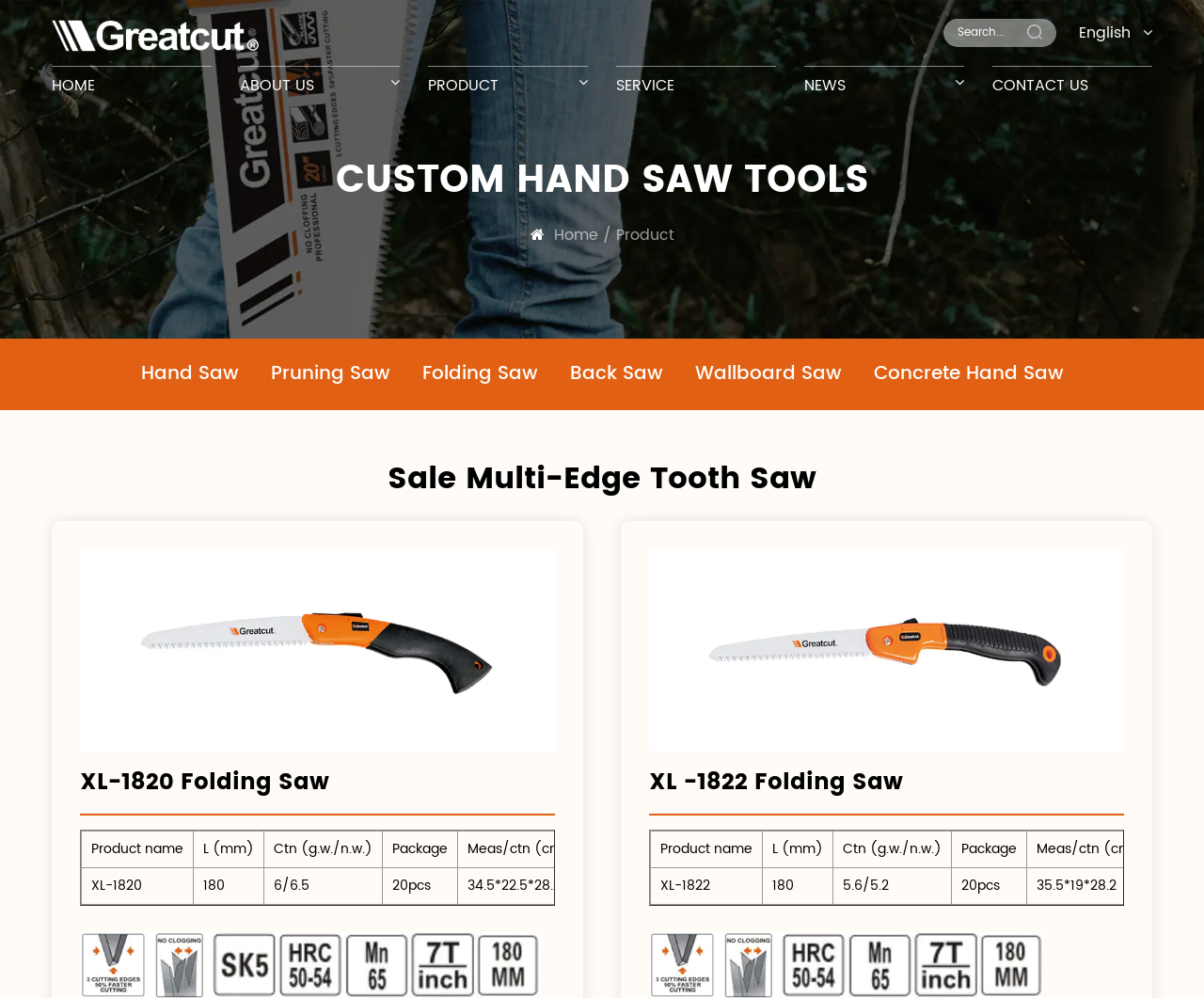Explain the webpage in detail.

This webpage is about Custom Straight Cut Multi-Edge Tooth Hand Saw Tools, specifically highlighting hand saws used in the construction and woodworking industries. 

At the top left corner, there is a logo of Zhejiang Woersi Industry & Trade Co., Ltd., accompanied by a link to the company's website. Next to the logo, there is a search bar with a button. On the top right corner, there are language options, including English.

The main navigation menu is located below the search bar, with links to HOME, ABOUT US, PRODUCT, SERVICE, NEWS, and CONTACT US. 

Below the navigation menu, there is a heading that reads "CUSTOM HAND SAW TOOLS". Underneath, there is a breadcrumb navigation showing the current page's location, with links to the home page and the product category.

The main content of the page is divided into two sections, each showcasing a different hand saw product. The first section is about the XL-1820 Folding Saw, with an image of the product, a heading, and a table displaying its specifications. The table has columns for product name, length, weight, package, and measurement. 

The second section is about the XL-1822 Folding Saw, with a similar layout to the first section, including an image, a heading, and a table with specifications.

Throughout the page, there are several small images scattered, possibly used as decorative elements or to separate sections.